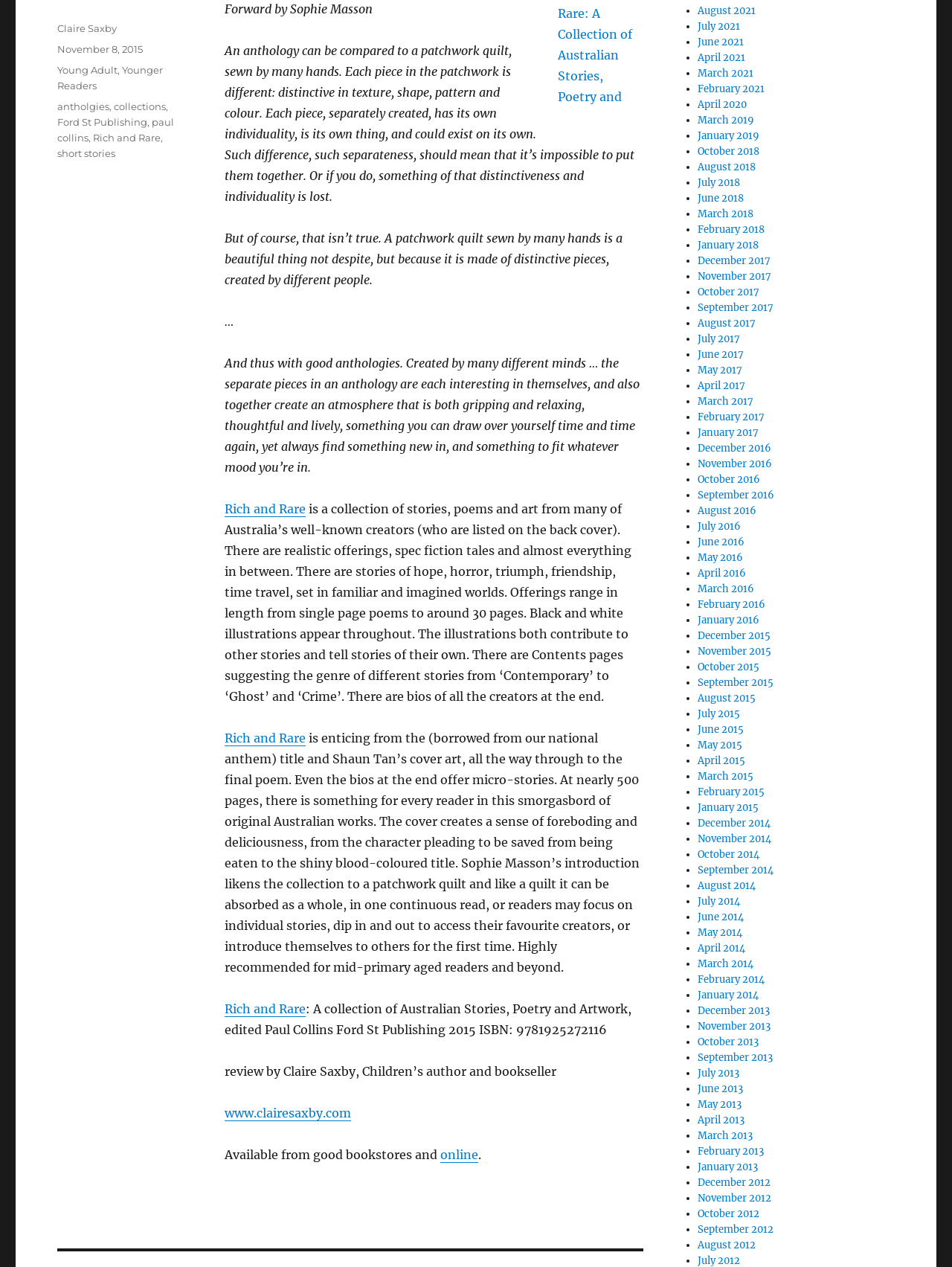Identify the bounding box coordinates for the region of the element that should be clicked to carry out the instruction: "Check the categories of the post". The bounding box coordinates should be four float numbers between 0 and 1, i.e., [left, top, right, bottom].

[0.06, 0.05, 0.114, 0.059]